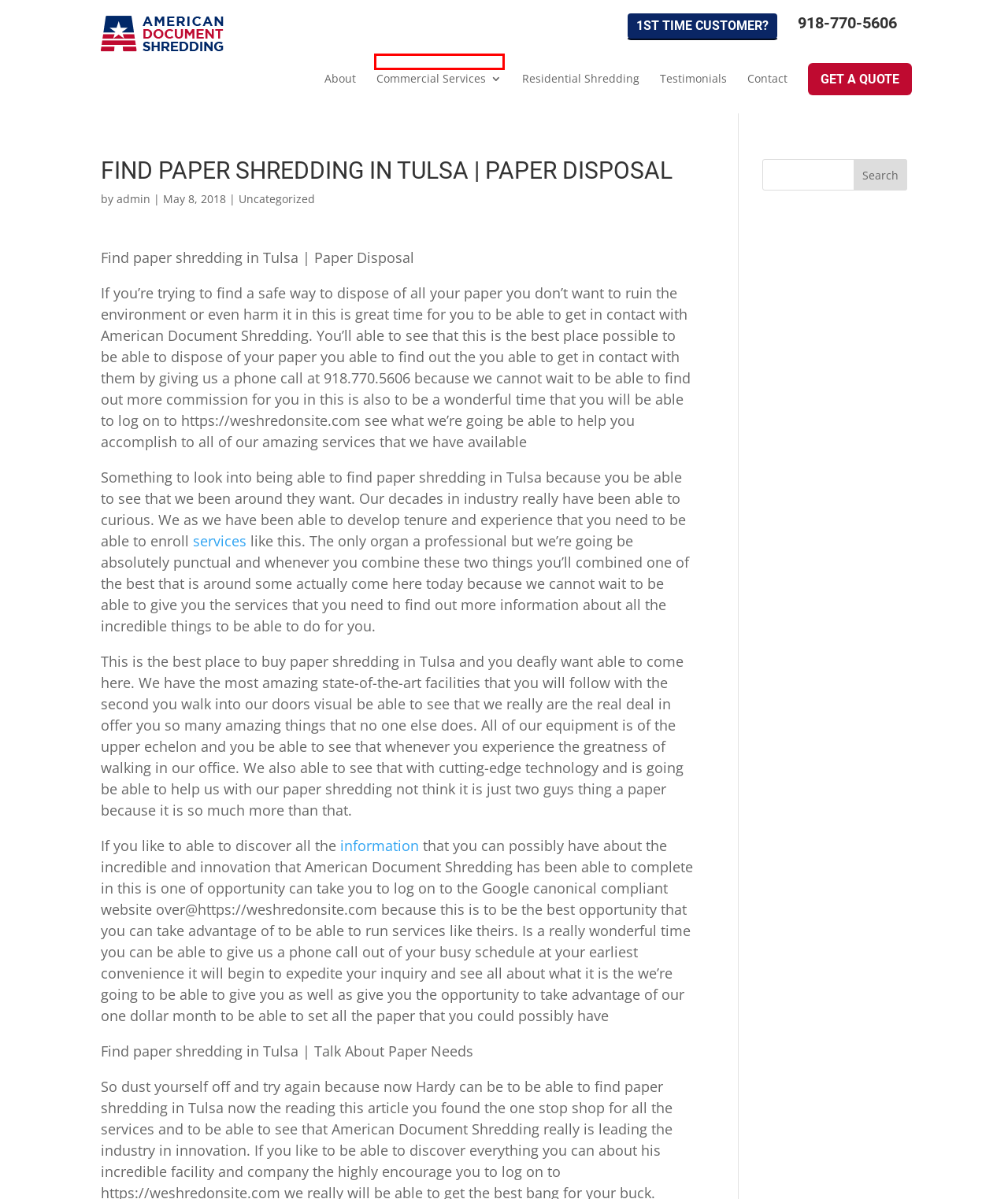View the screenshot of the webpage containing a red bounding box around a UI element. Select the most fitting webpage description for the new page shown after the element in the red bounding box is clicked. Here are the candidates:
A. Residential Paper Shredding Tulsa | American Document Shredding
B. About - American Document Shredding
C. Extra Myle Fitness | Jenks Personal Training | Personal Training Jenks
D. Commercial Services - American Document Shredding
E. Tulsa Paper Shredding Reviews | American Document Shredding
F. Contact - American Document Shredding
G. Clay Clark |Business Consulting| DJ Connection
H. Paper Shredding Tulsa | Tulsa Paper Shredding | Document Shredding

D